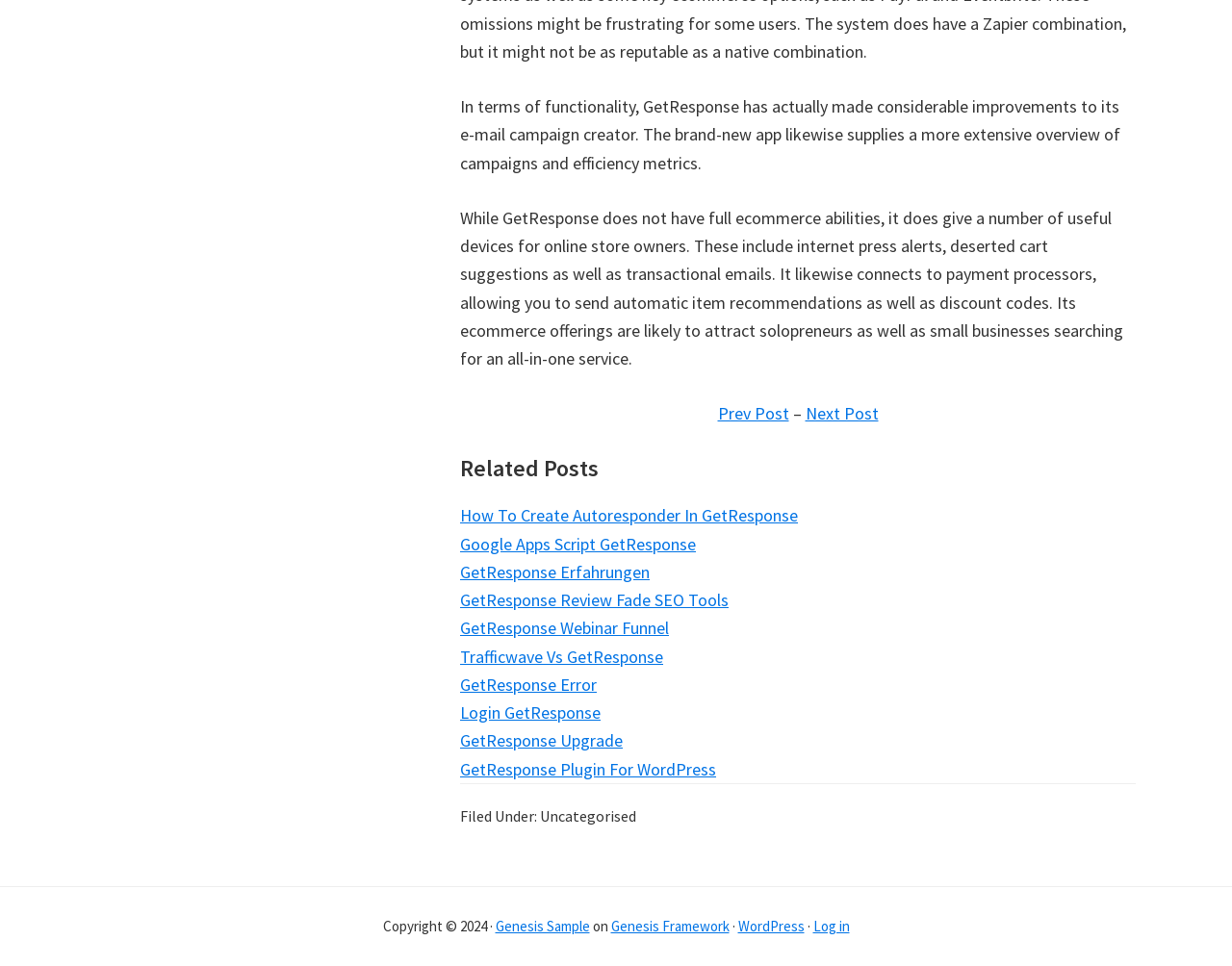Using the element description: "GetResponse Plugin For WordPress", determine the bounding box coordinates. The coordinates should be in the format [left, top, right, bottom], with values between 0 and 1.

[0.373, 0.785, 0.581, 0.808]